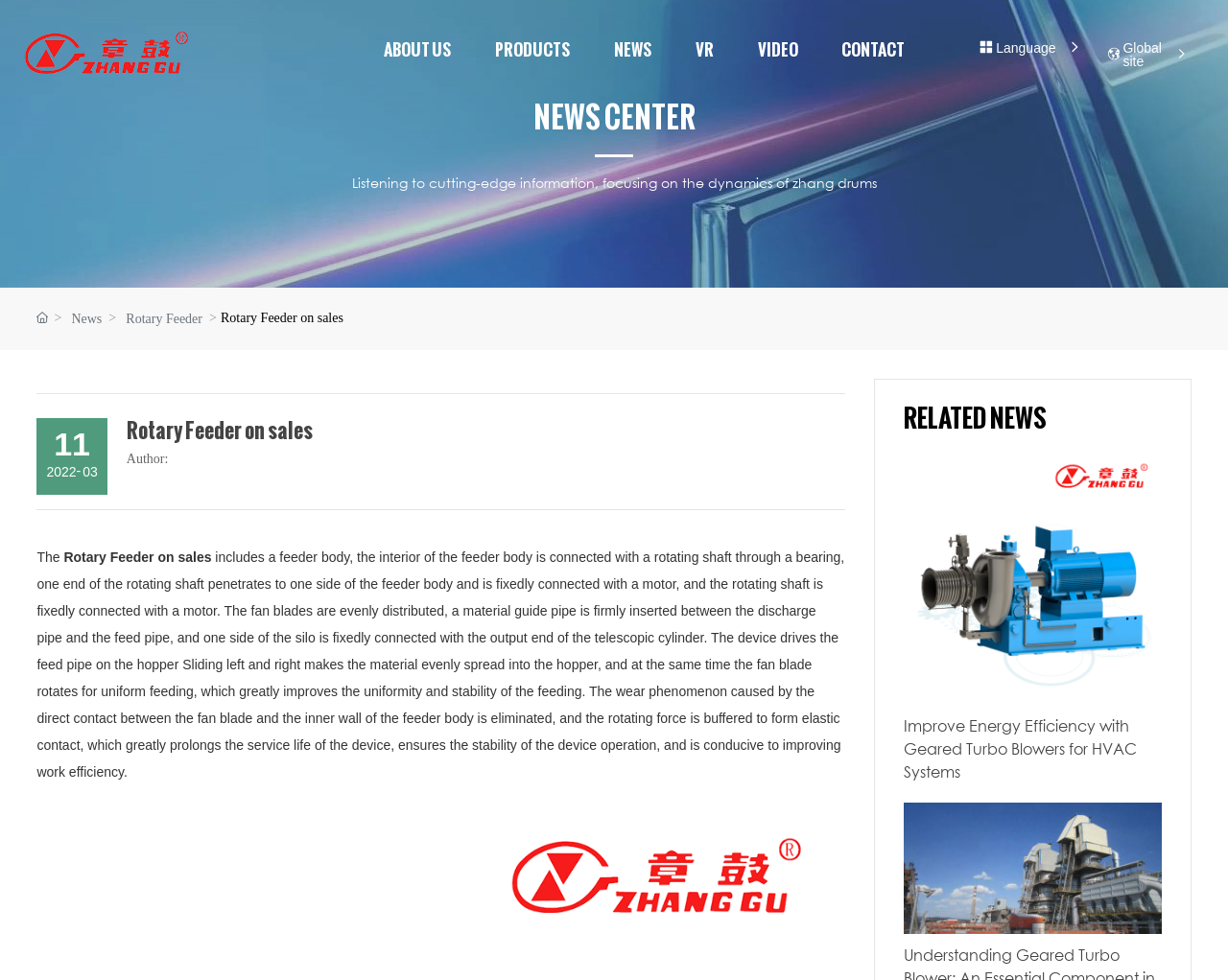Could you locate the bounding box coordinates for the section that should be clicked to accomplish this task: "Click PRODUCTS".

[0.403, 0.023, 0.464, 0.078]